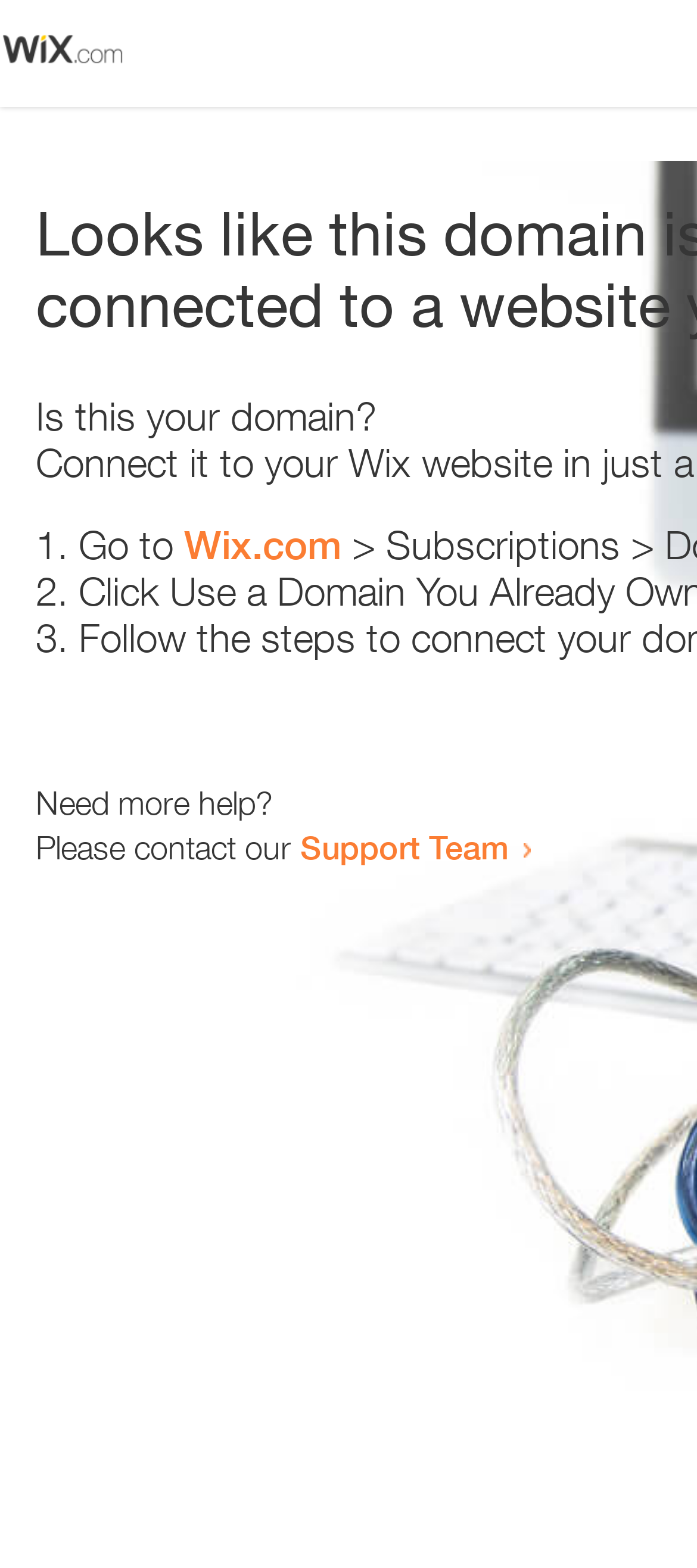How many steps are provided to resolve the issue?
Based on the visual content, answer with a single word or a brief phrase.

3